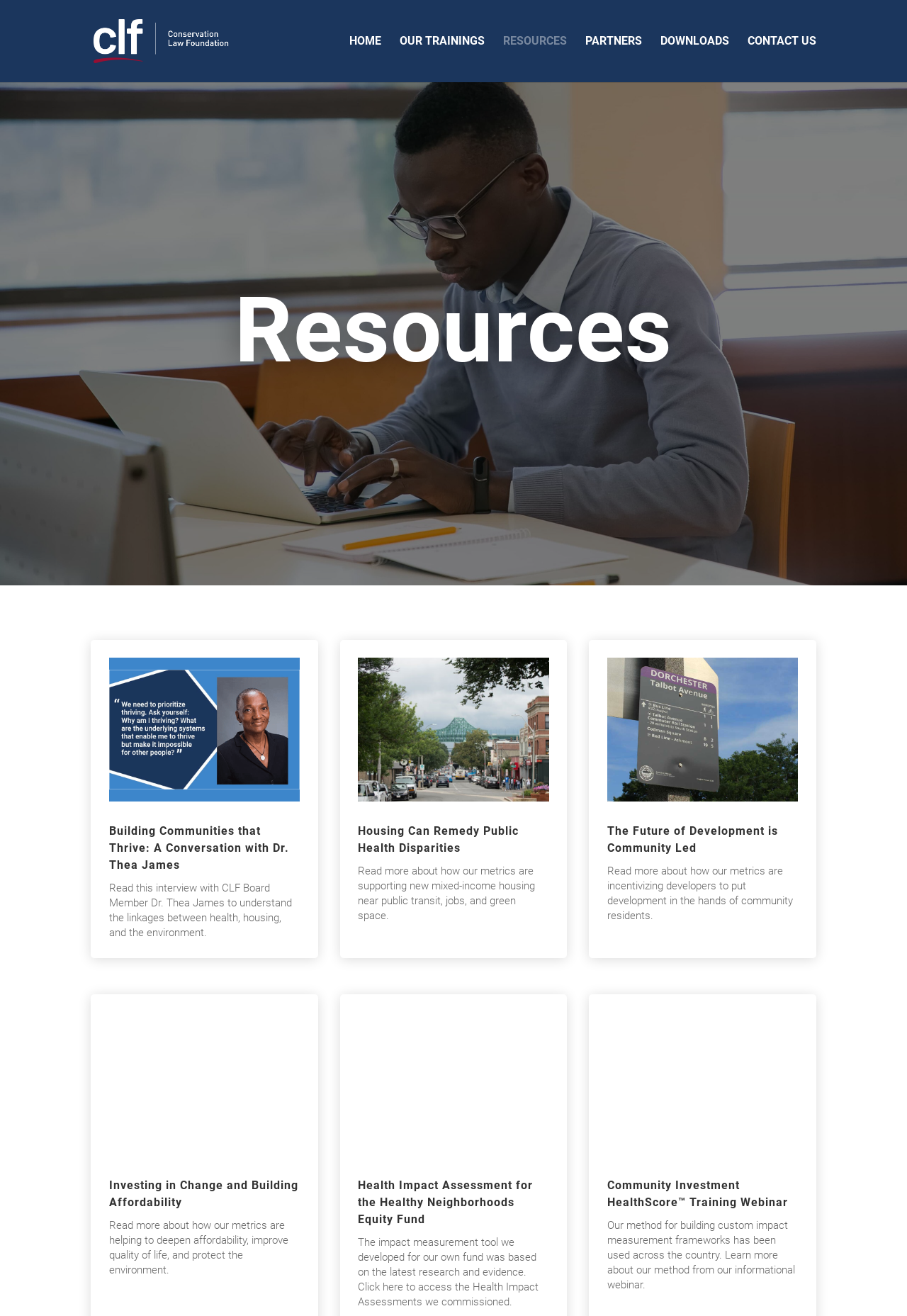Please locate the bounding box coordinates of the region I need to click to follow this instruction: "Read the interview with Dr. Thea James".

[0.12, 0.626, 0.318, 0.662]